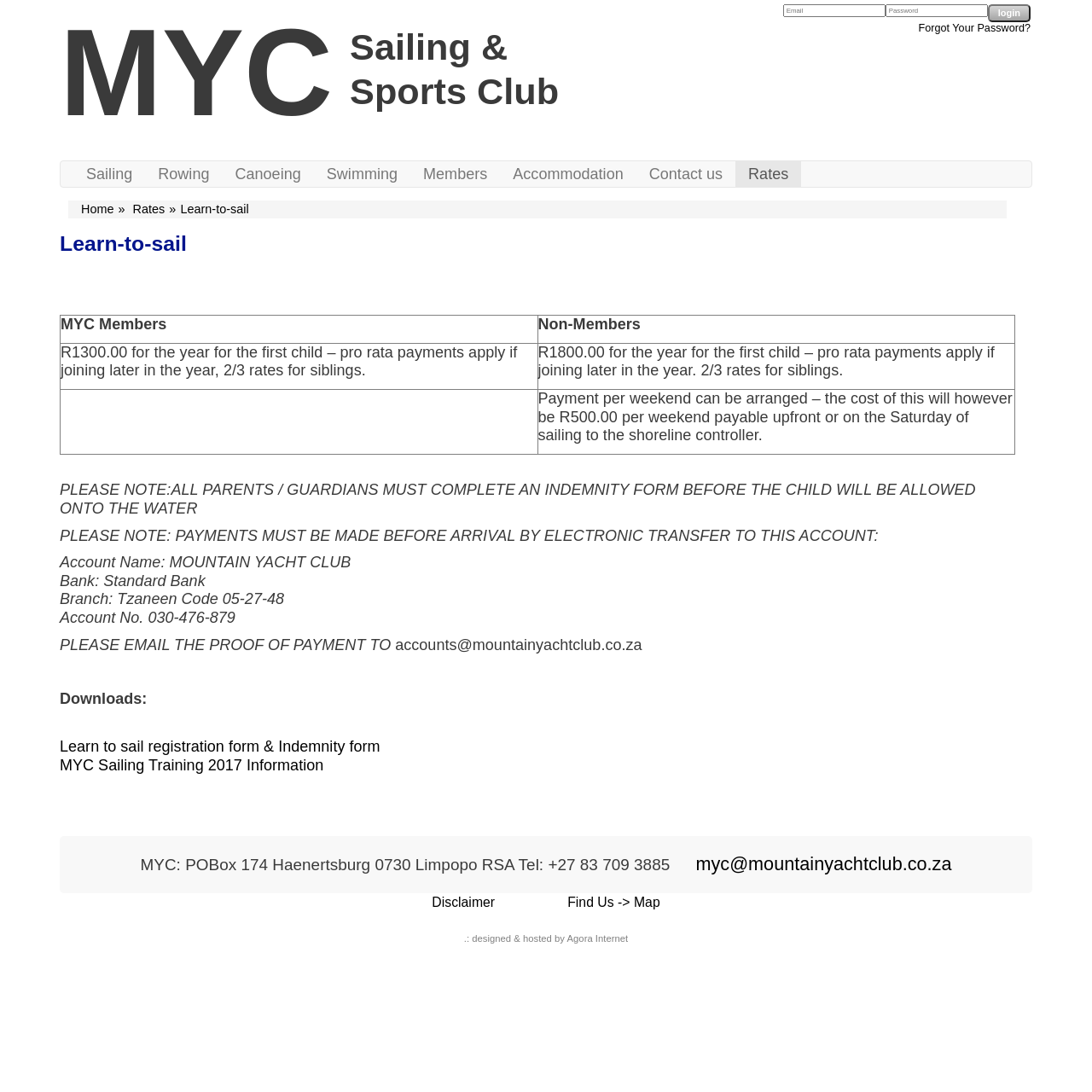What activities are offered by MYC?
Examine the image closely and answer the question with as much detail as possible.

The webpage has links 'Sailing', 'Rowing', 'Canoeing', and 'Swimming' which are likely to be the activities offered by MYC.